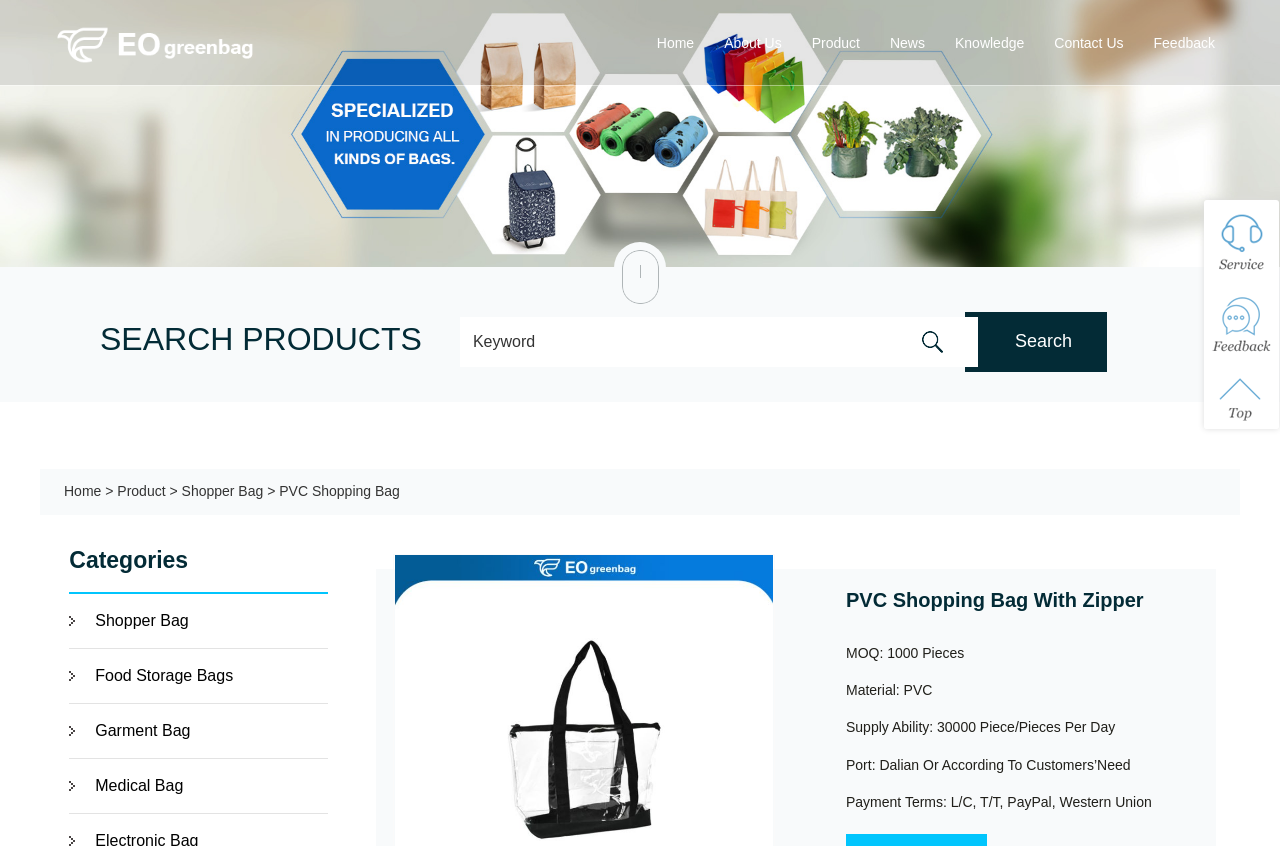What is the purpose of the textbox?
From the image, provide a succinct answer in one word or a short phrase.

Search products